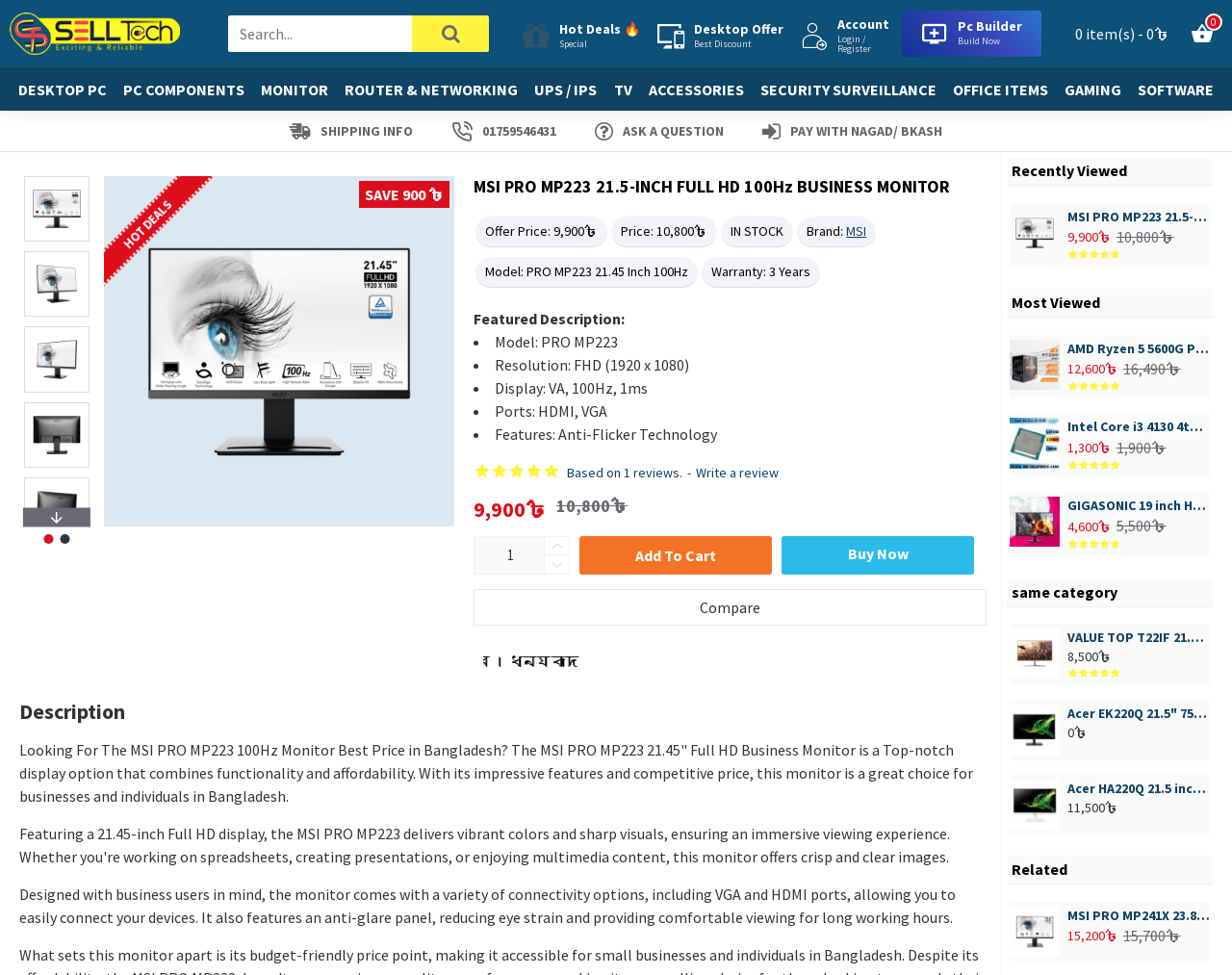Offer a detailed explanation of the webpage layout and contents.

This webpage is about the MSI PRO MP223 21.5-inch 100Hz monitor, showcasing its features, price, and reviews. At the top, there is a navigation bar with links to different categories, including desktop PCs, PC components, monitors, and more. Below the navigation bar, there is a search bar and a button to search.

On the left side, there are several links to hot deals, desktop offers, and account login/register options. On the right side, there is a shopping cart icon with a link to view the cart.

The main content of the page is divided into sections. The first section displays three images of the monitor, with a heading "HOT DEALS" and a discount offer of 900৳. Below the images, there is a brief description of the monitor, including its price, brand, model, and warranty information.

The next section provides a detailed description of the monitor's features, including its resolution, display, ports, and anti-flicker technology. There is also a section for customer reviews, with a link to write a review.

Below the review section, there are buttons to add the monitor to the cart, buy now, or compare with other products. There is also a link to view the product description, which provides more information about the monitor's features and benefits.

At the bottom of the page, there is a section titled "Recently Viewed" with a link to a related product, the MSI PRO MP223 21.5-inch full HD 100Hz business monitor.